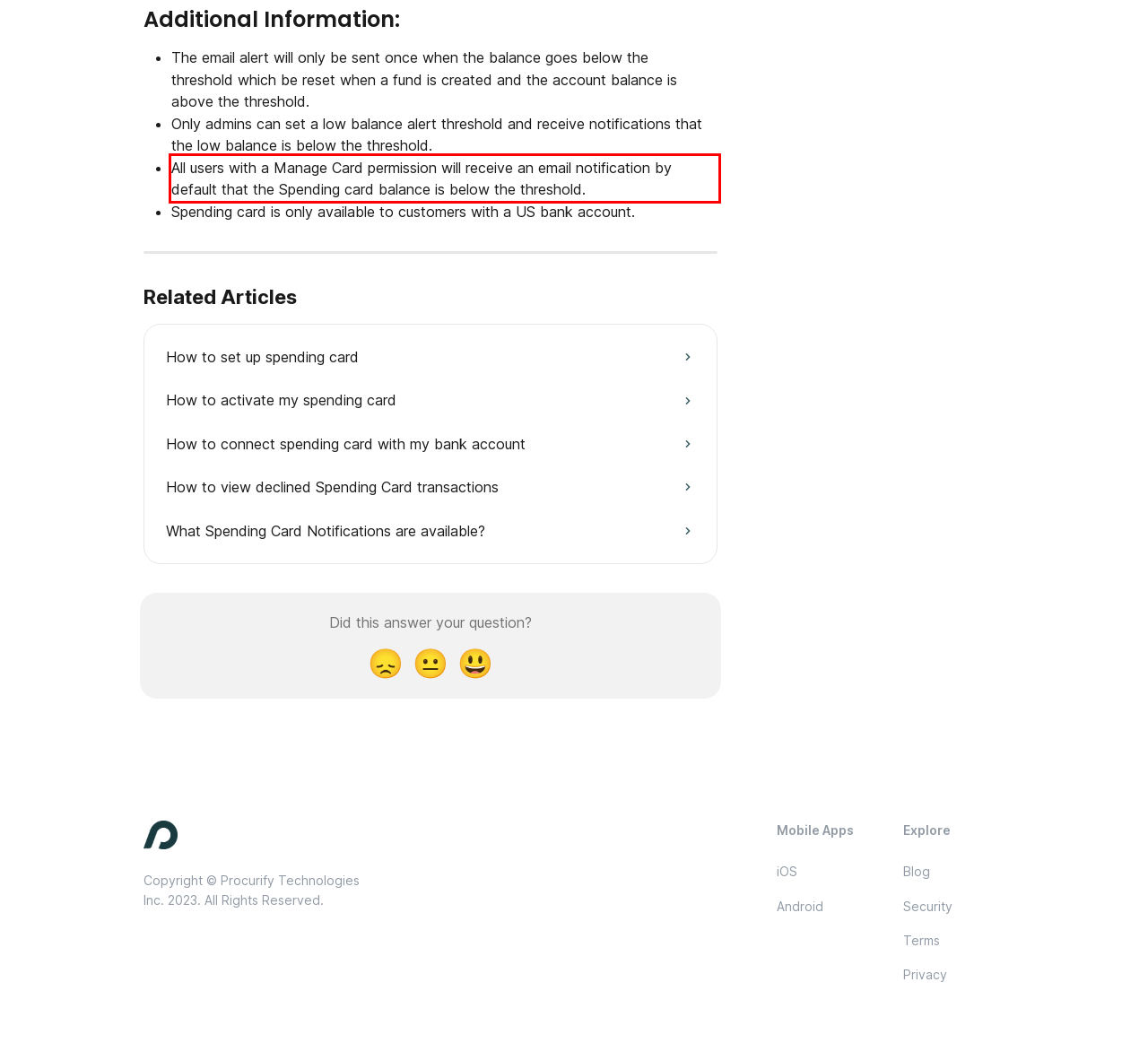Identify the text within the red bounding box on the webpage screenshot and generate the extracted text content.

All users with a Manage Card permission will receive an email notification by default that the Spending card balance is below the threshold.